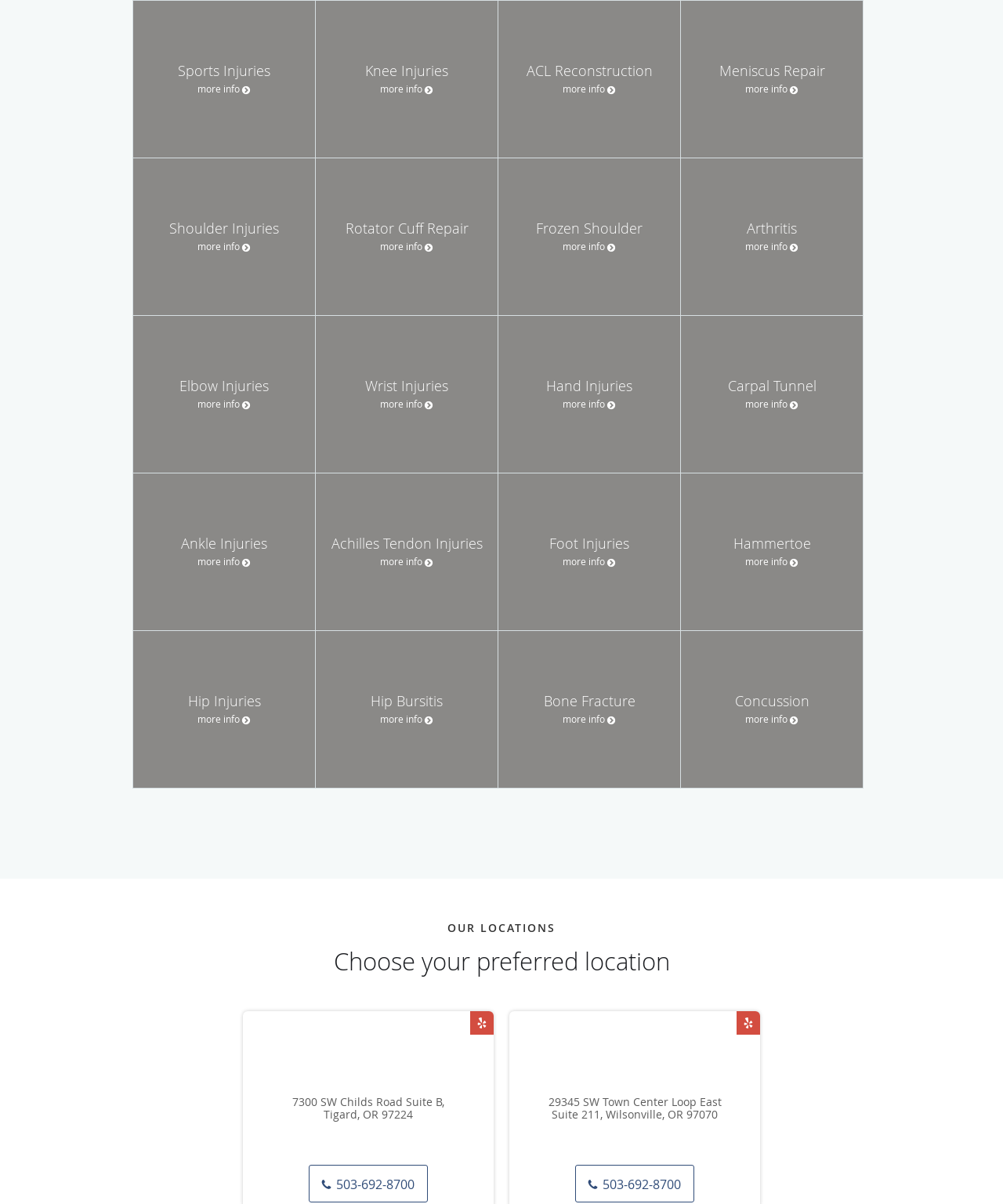What types of injuries are listed on this webpage?
Kindly offer a comprehensive and detailed response to the question.

The webpage lists various types of sports injuries, including knee injuries, shoulder injuries, elbow injuries, wrist injuries, and more. These injuries are categorized and listed as links on the webpage.